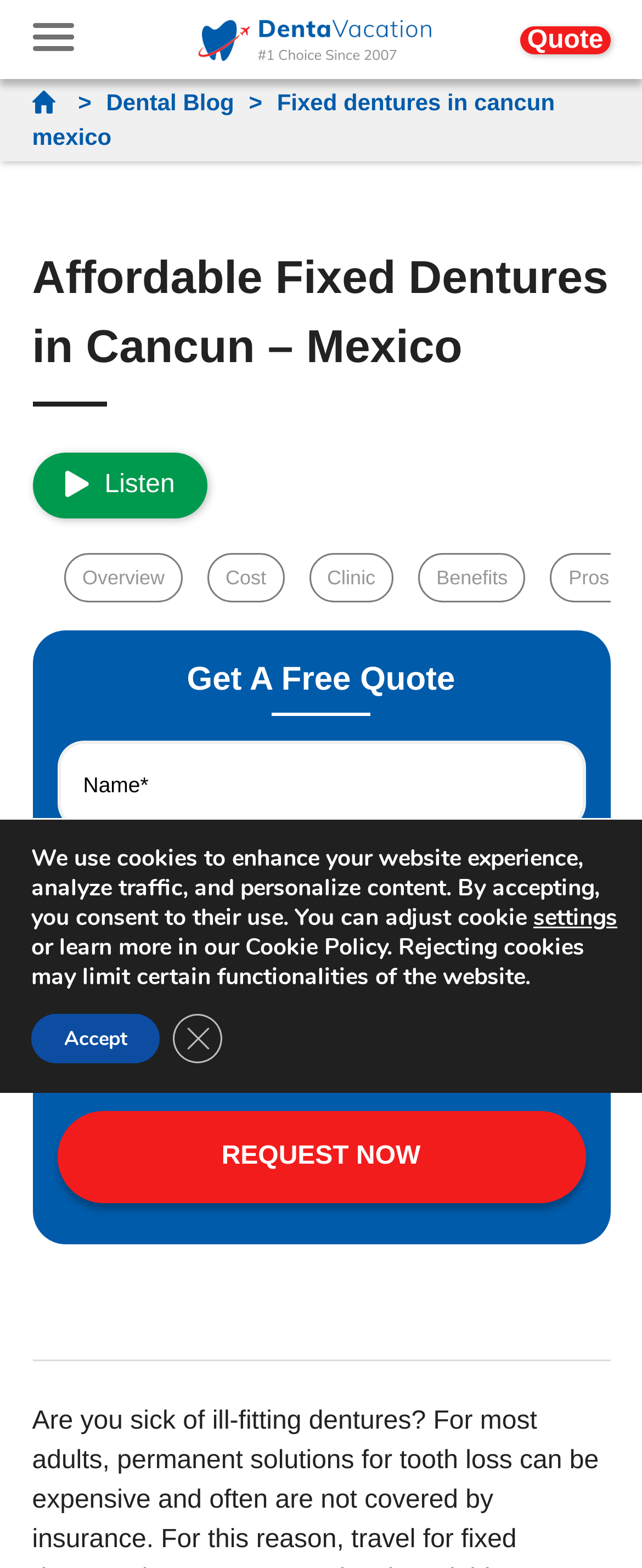From the image, can you give a detailed response to the question below:
What is the destination for the dental procedure?

The 'Destination' field in the 'Get A Free Quote' form has a default value of 'Cancun', which suggests that Cancun is the destination for the dental procedure.